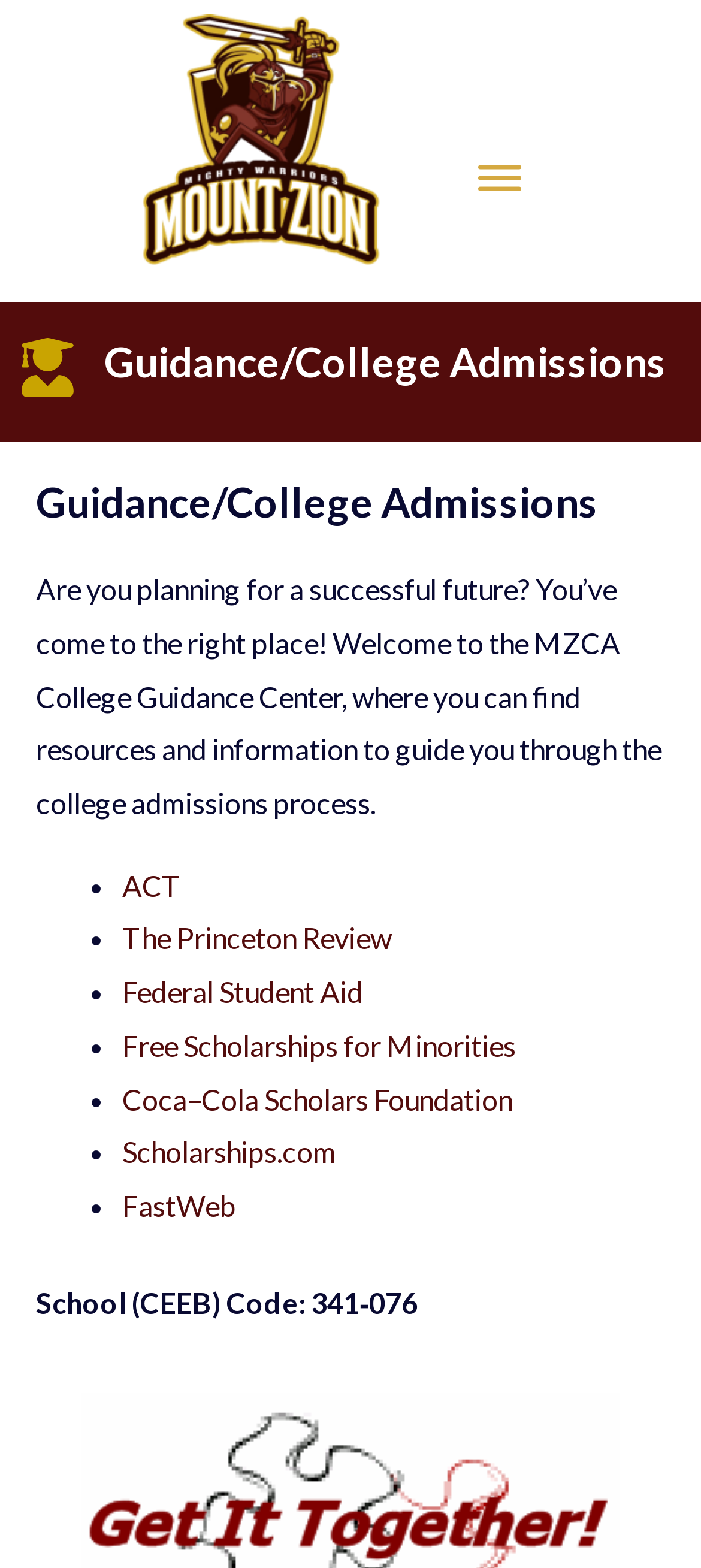What are some resources listed for college admissions?
Utilize the image to construct a detailed and well-explained answer.

The webpage lists several resources that can aid students in the college admissions process, including ACT, The Princeton Review, Federal Student Aid, Free Scholarships for Minorities, Coca-Cola Scholars Foundation, Scholarships.com, and FastWeb. These resources are likely provided to help students prepare for and navigate the college admissions process.